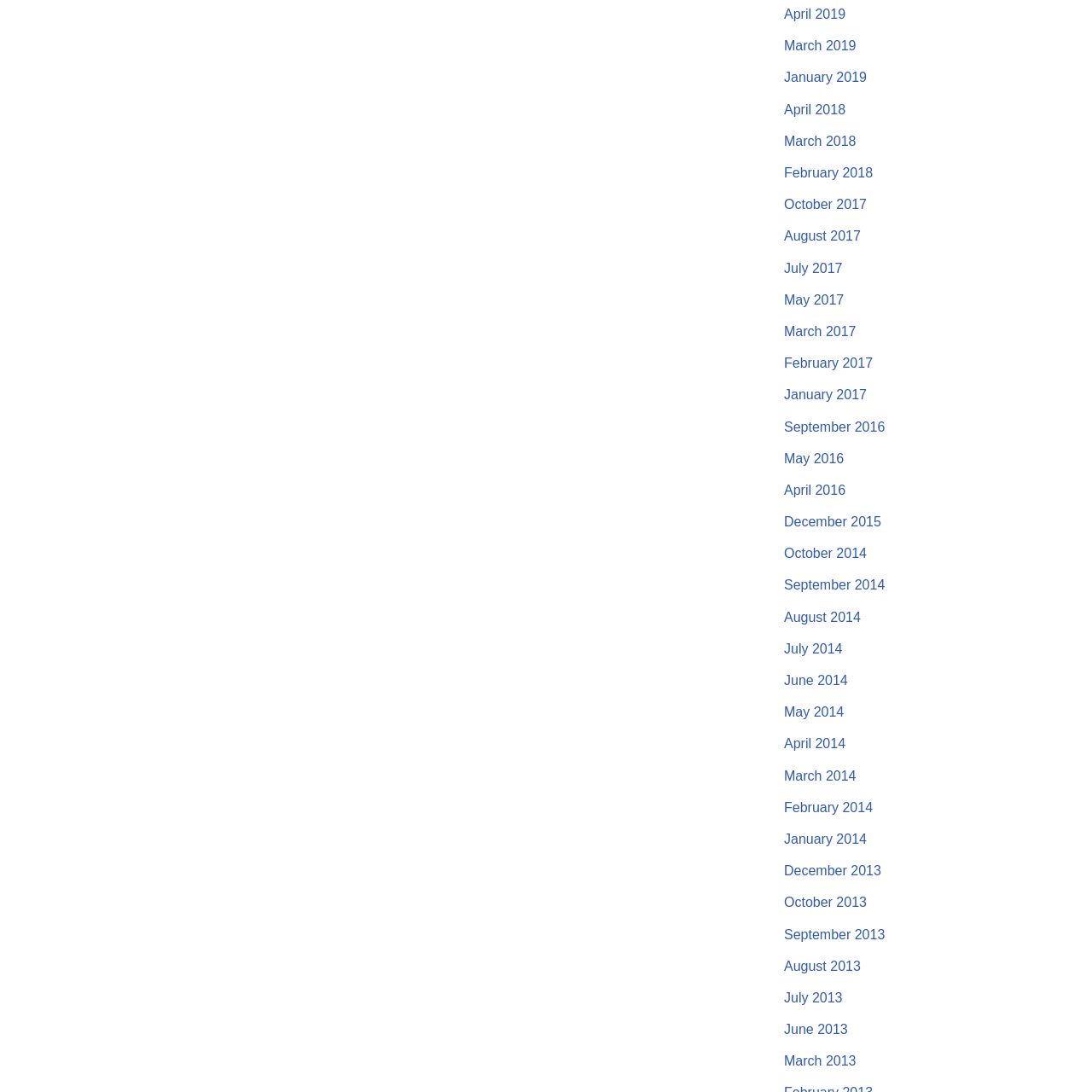Please determine the bounding box coordinates of the element's region to click in order to carry out the following instruction: "View recent comments". The coordinates should be four float numbers between 0 and 1, i.e., [left, top, right, bottom].

None